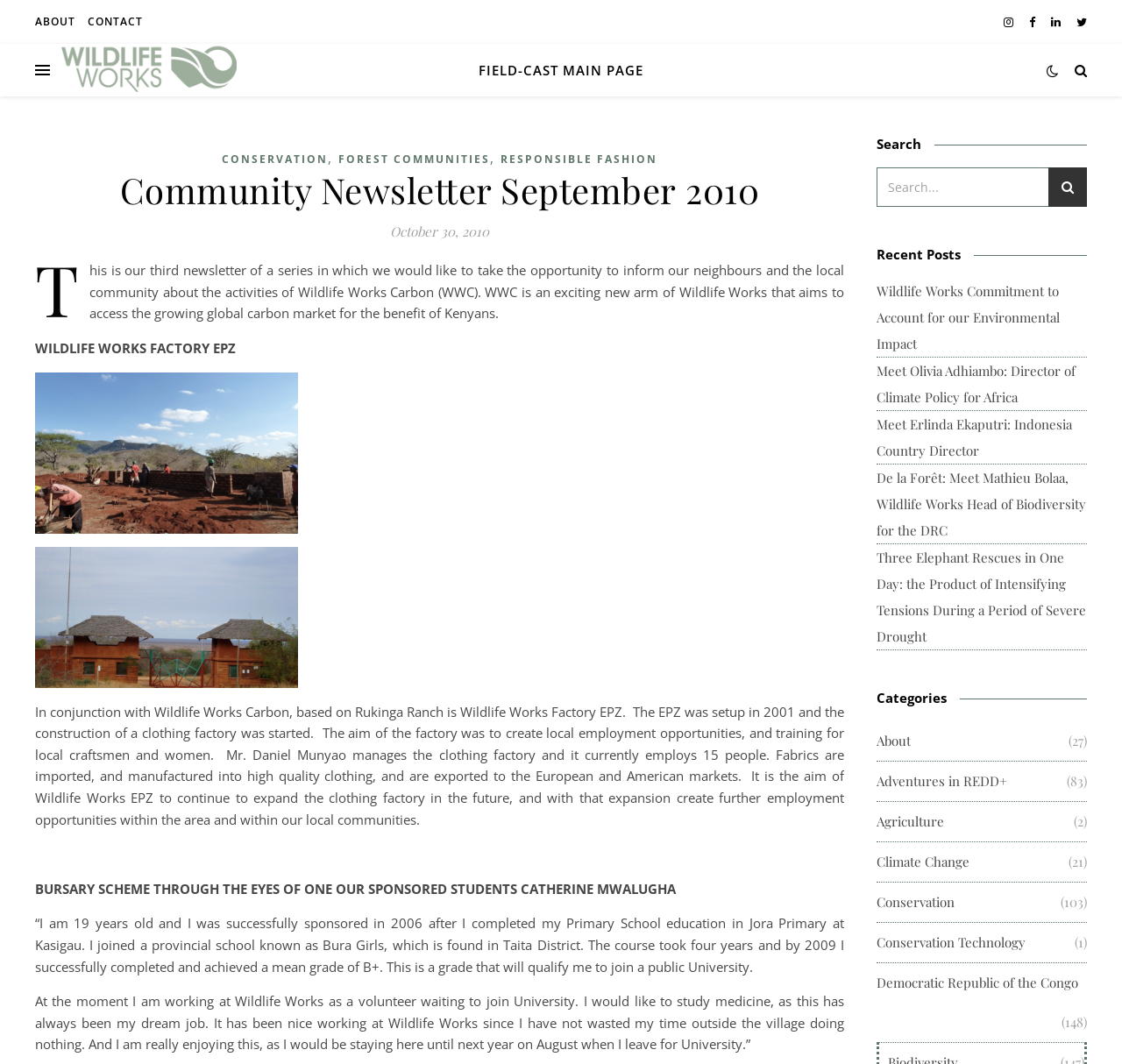Pinpoint the bounding box coordinates of the area that must be clicked to complete this instruction: "Check out Recent Posts".

[0.781, 0.227, 0.856, 0.251]